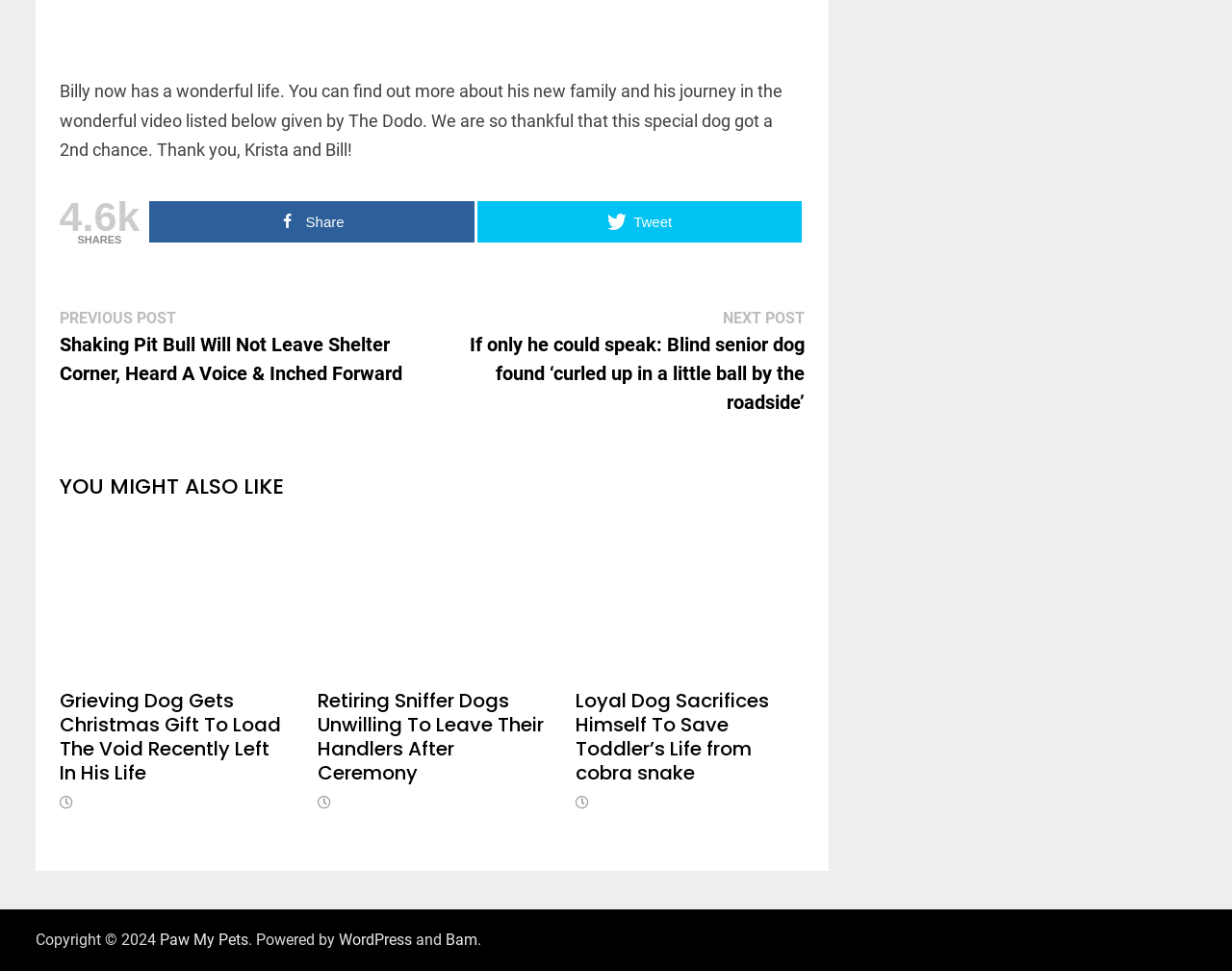Identify the bounding box coordinates of the area you need to click to perform the following instruction: "Share the post".

[0.121, 0.207, 0.385, 0.25]